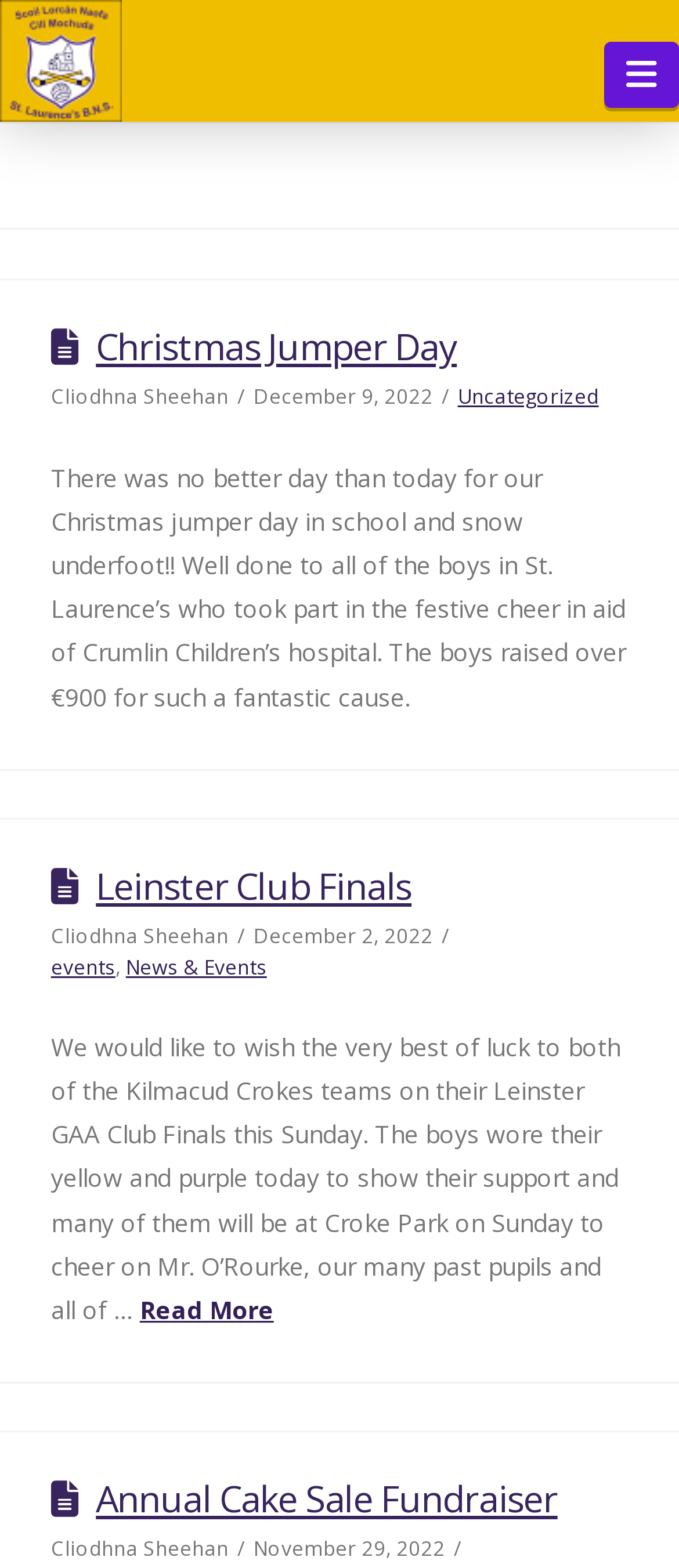Locate and provide the bounding box coordinates for the HTML element that matches this description: "Uncategorized".

[0.674, 0.245, 0.882, 0.261]